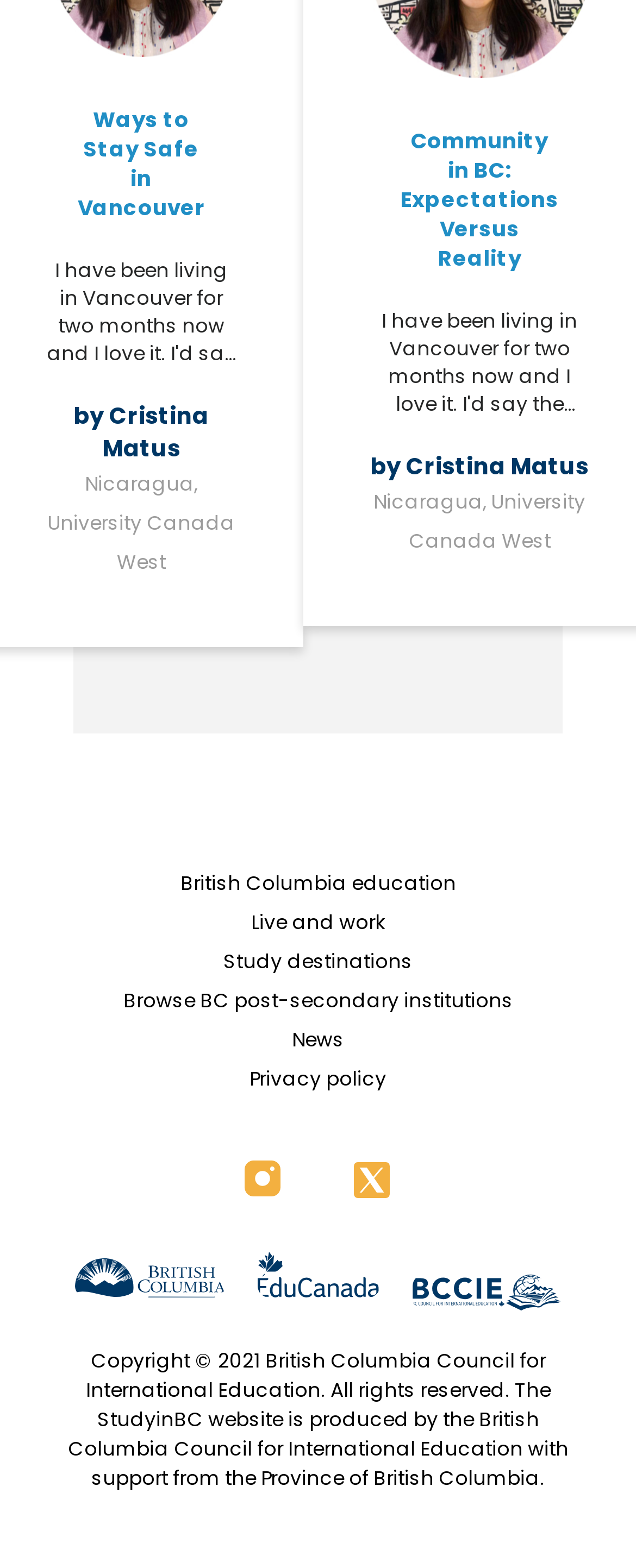Please look at the image and answer the question with a detailed explanation: What is the topic of the first article?

I determined the answer by looking at the first link element with the text 'Ways to Stay Safe in Vancouver' and its corresponding heading element with the same text, which suggests that it is the topic of the first article.